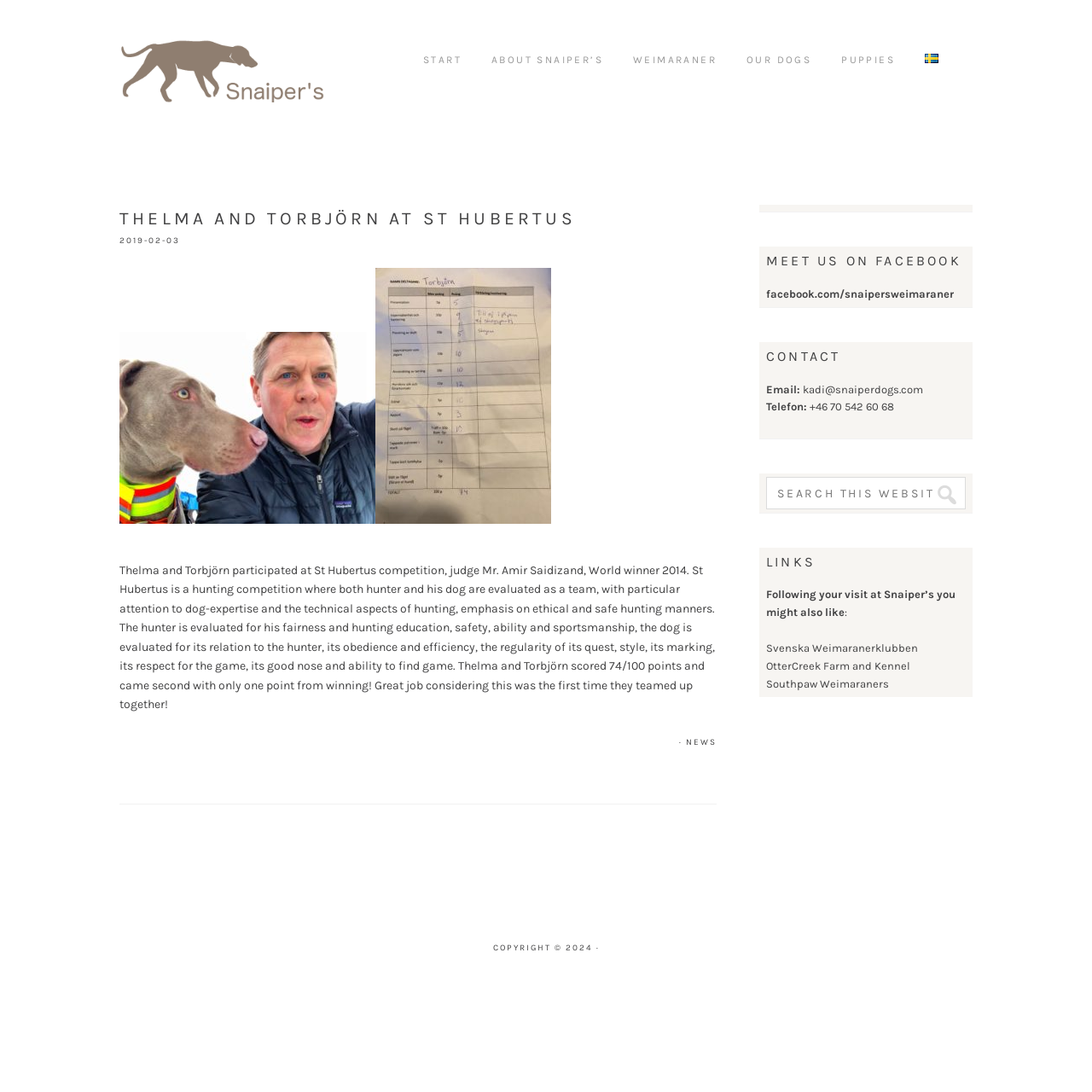What is the name of the competition Thelma and Torbjörn participated in?
Based on the visual details in the image, please answer the question thoroughly.

According to the article, Thelma and Torbjörn participated in a competition called St Hubertus, which is a hunting competition that evaluates both the hunter and the dog as a team.